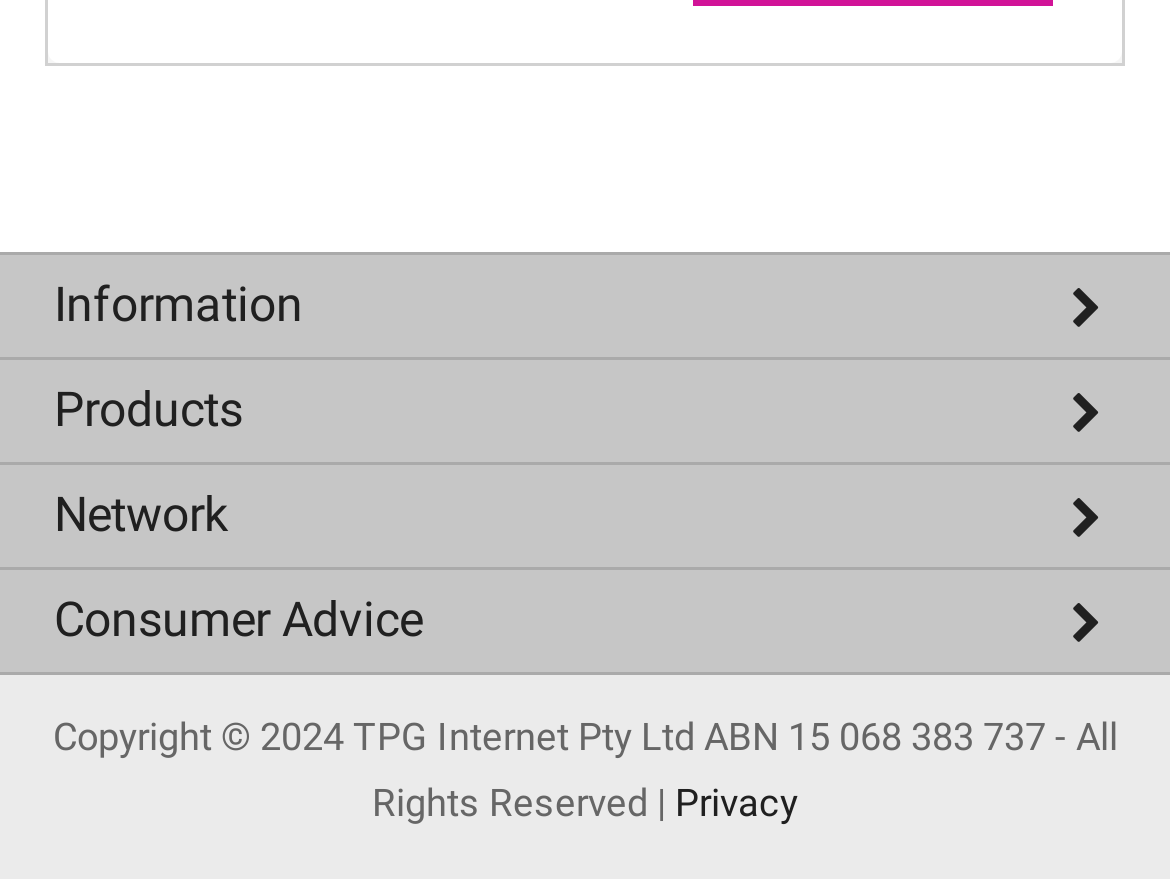Please find the bounding box coordinates for the clickable element needed to perform this instruction: "Check service status".

[0.0, 0.647, 1.0, 0.755]